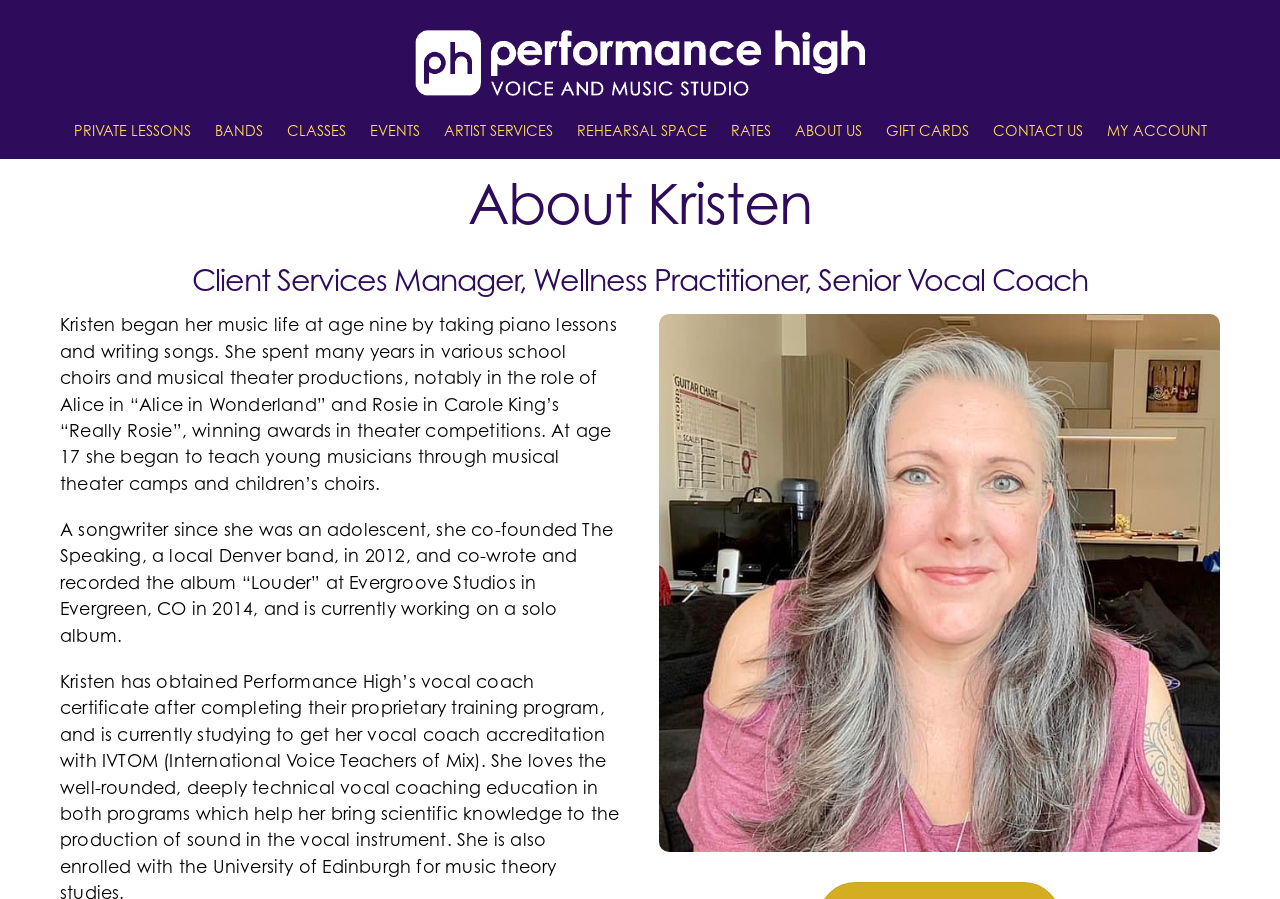Predict the bounding box coordinates for the UI element described as: "Bands". The coordinates should be four float numbers between 0 and 1, presented as [left, top, right, bottom].

[0.16, 0.121, 0.213, 0.179]